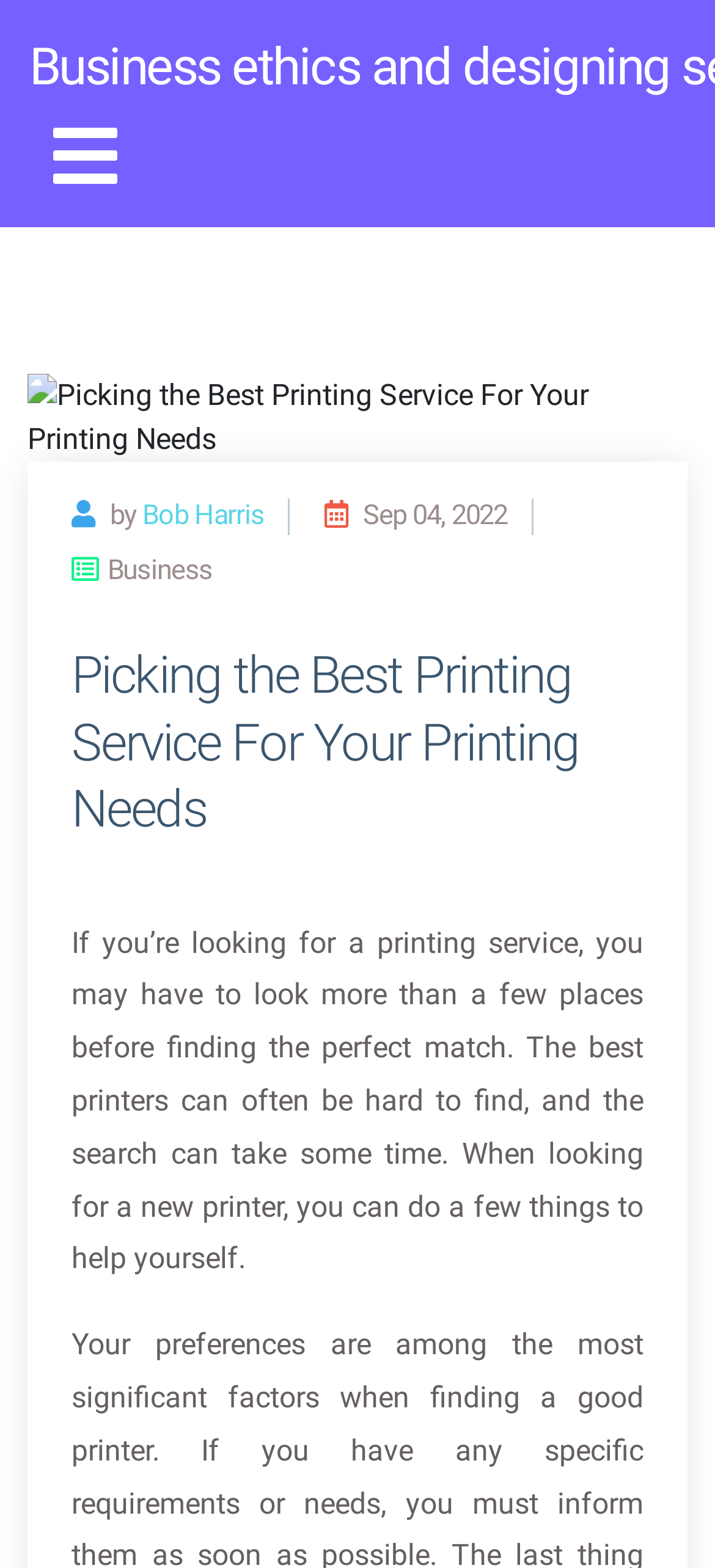Can you identify and provide the main heading of the webpage?

Picking the Best Printing Service For Your Printing Needs